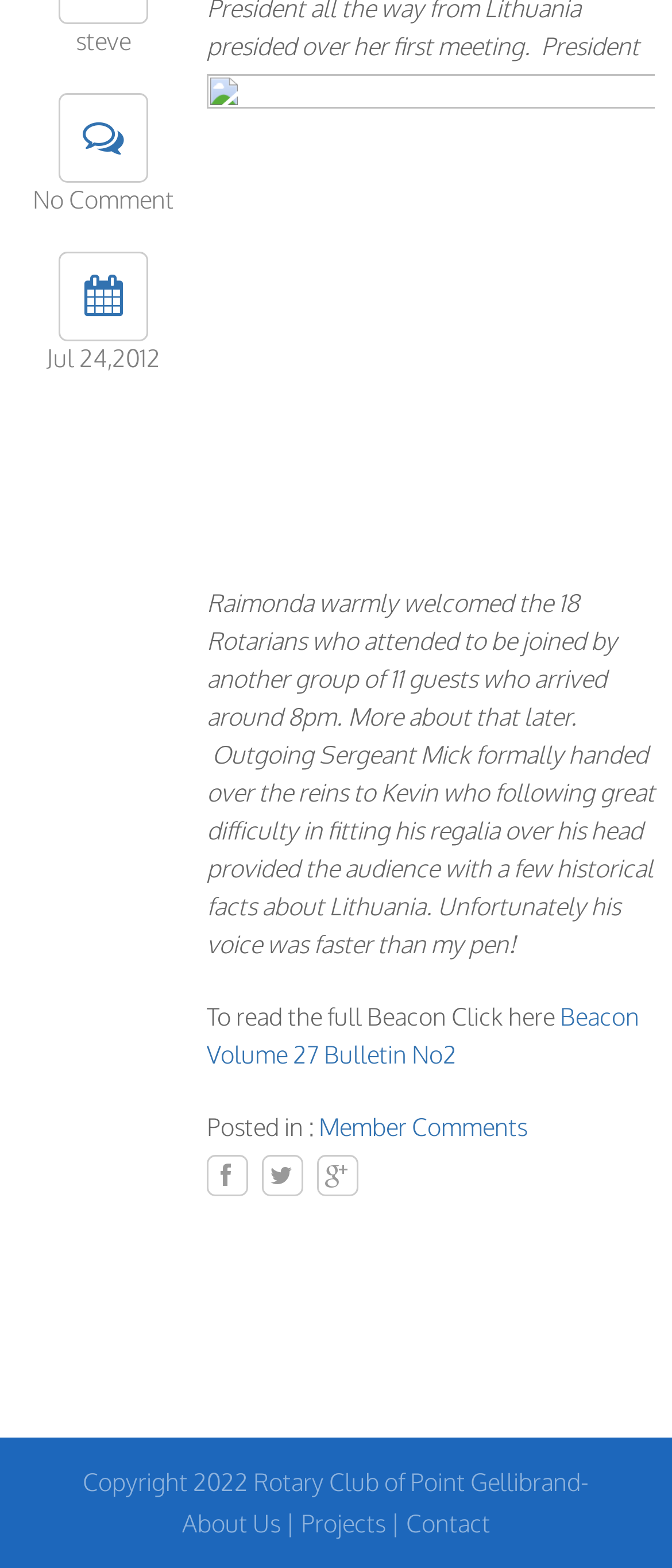Refer to the element description title="share" and identify the corresponding bounding box in the screenshot. Format the coordinates as (top-left x, top-left y, bottom-right x, bottom-right y) with values in the range of 0 to 1.

[0.472, 0.736, 0.533, 0.763]